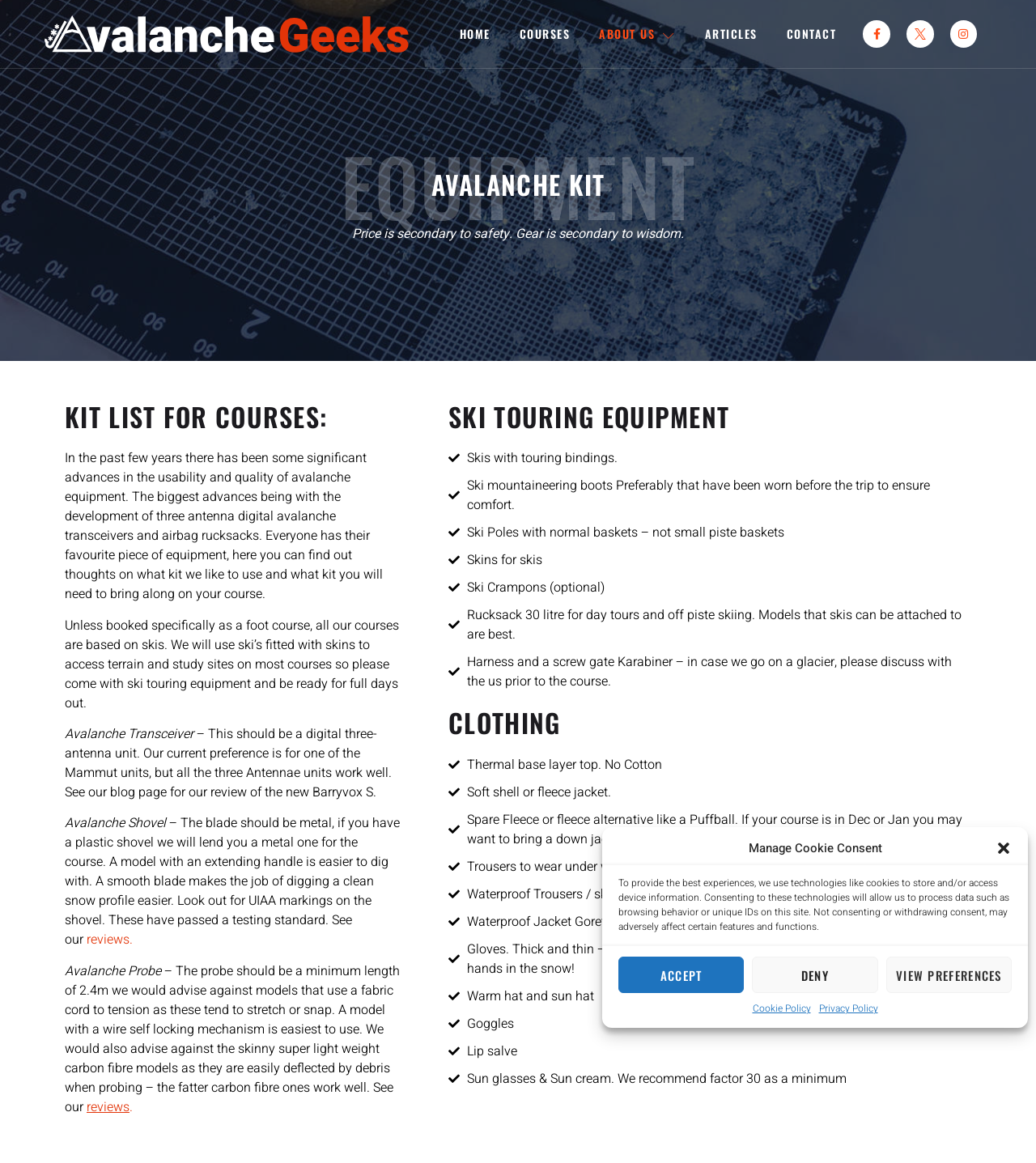Please specify the bounding box coordinates of the region to click in order to perform the following instruction: "Click the ABOUT US link".

[0.564, 0.0, 0.666, 0.058]